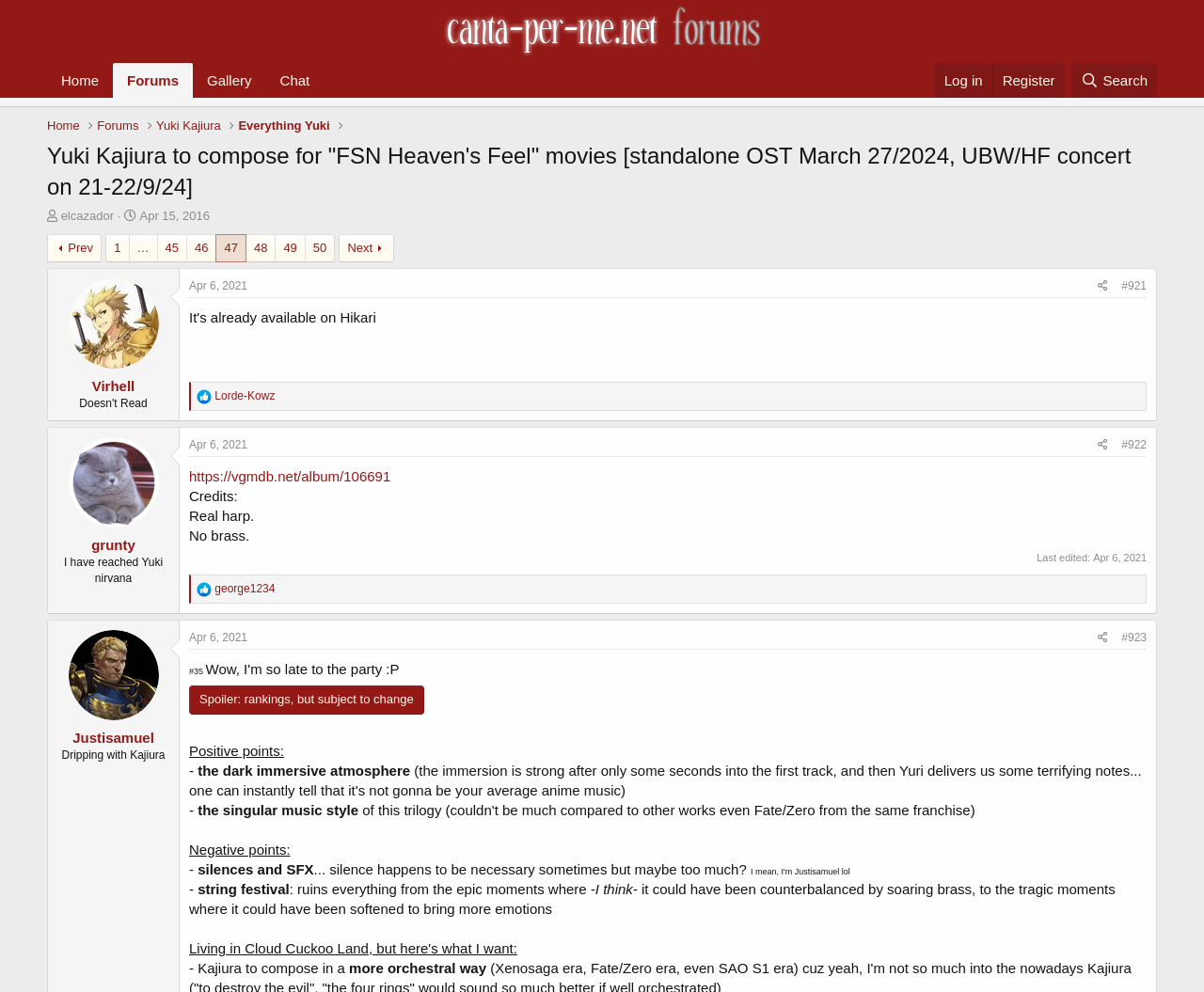Please determine the bounding box coordinates of the section I need to click to accomplish this instruction: "View the 'Gallery'".

[0.16, 0.064, 0.221, 0.099]